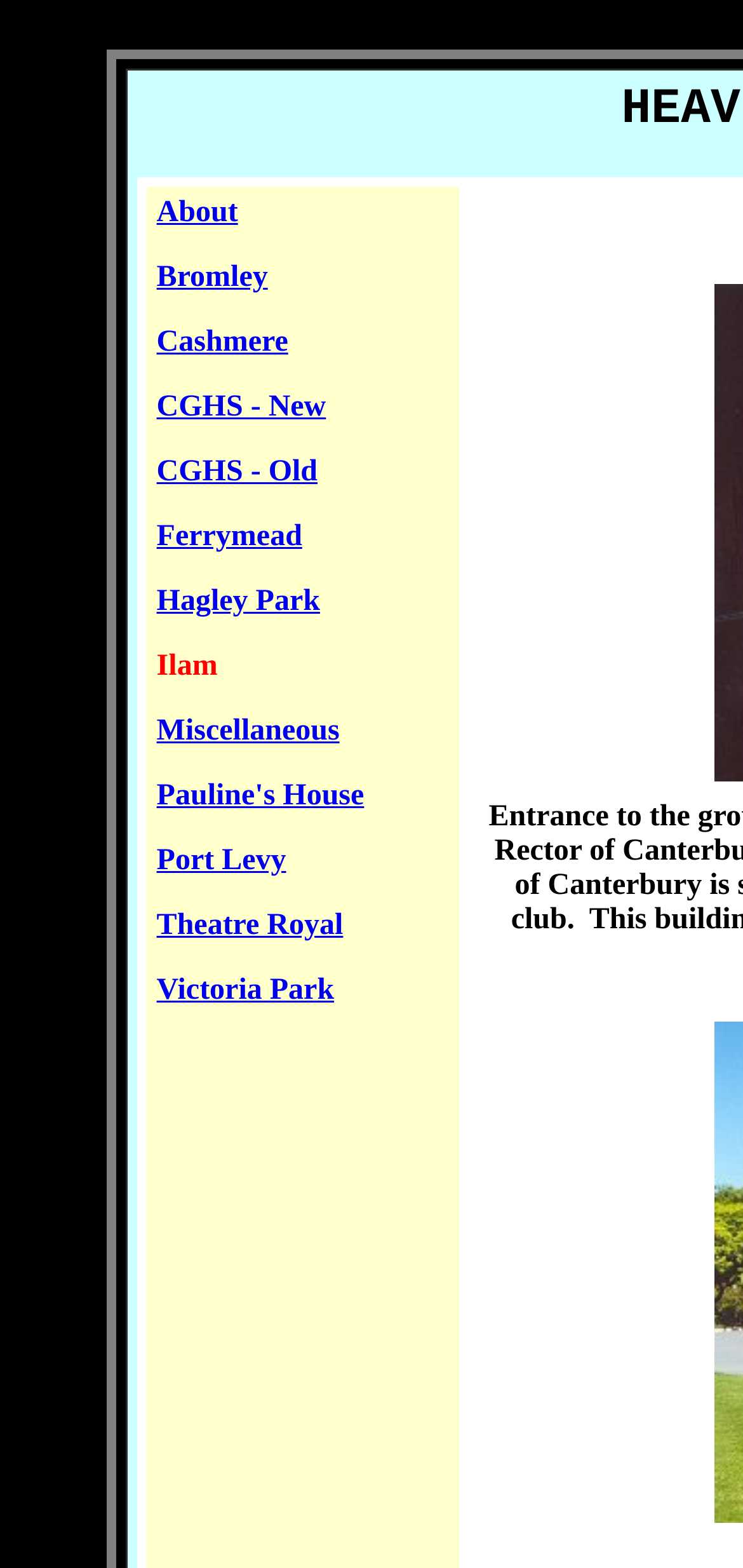What is the first link on the webpage?
Your answer should be a single word or phrase derived from the screenshot.

About